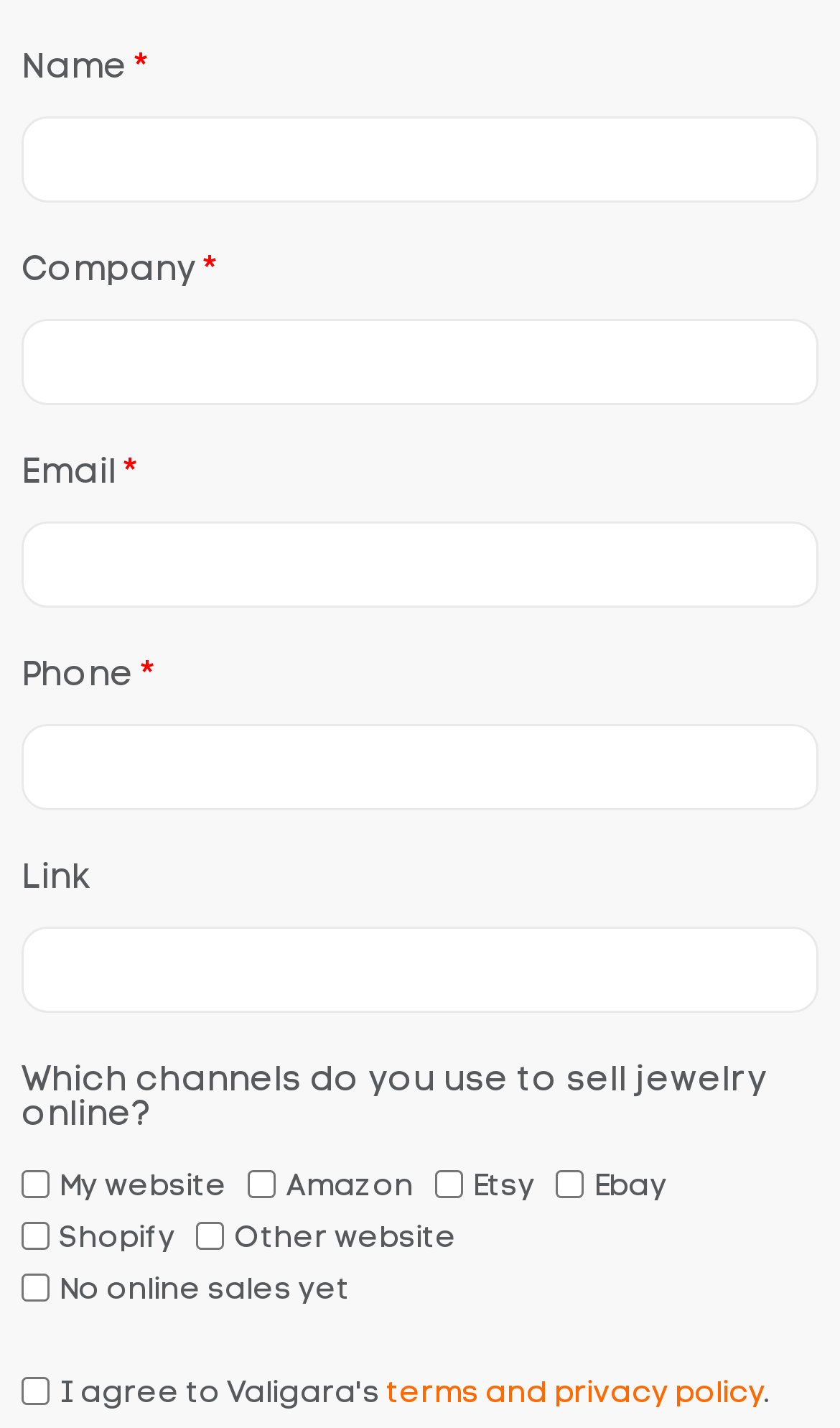Identify the bounding box coordinates of the region that needs to be clicked to carry out this instruction: "Type your email". Provide these coordinates as four float numbers ranging from 0 to 1, i.e., [left, top, right, bottom].

[0.026, 0.366, 0.974, 0.426]